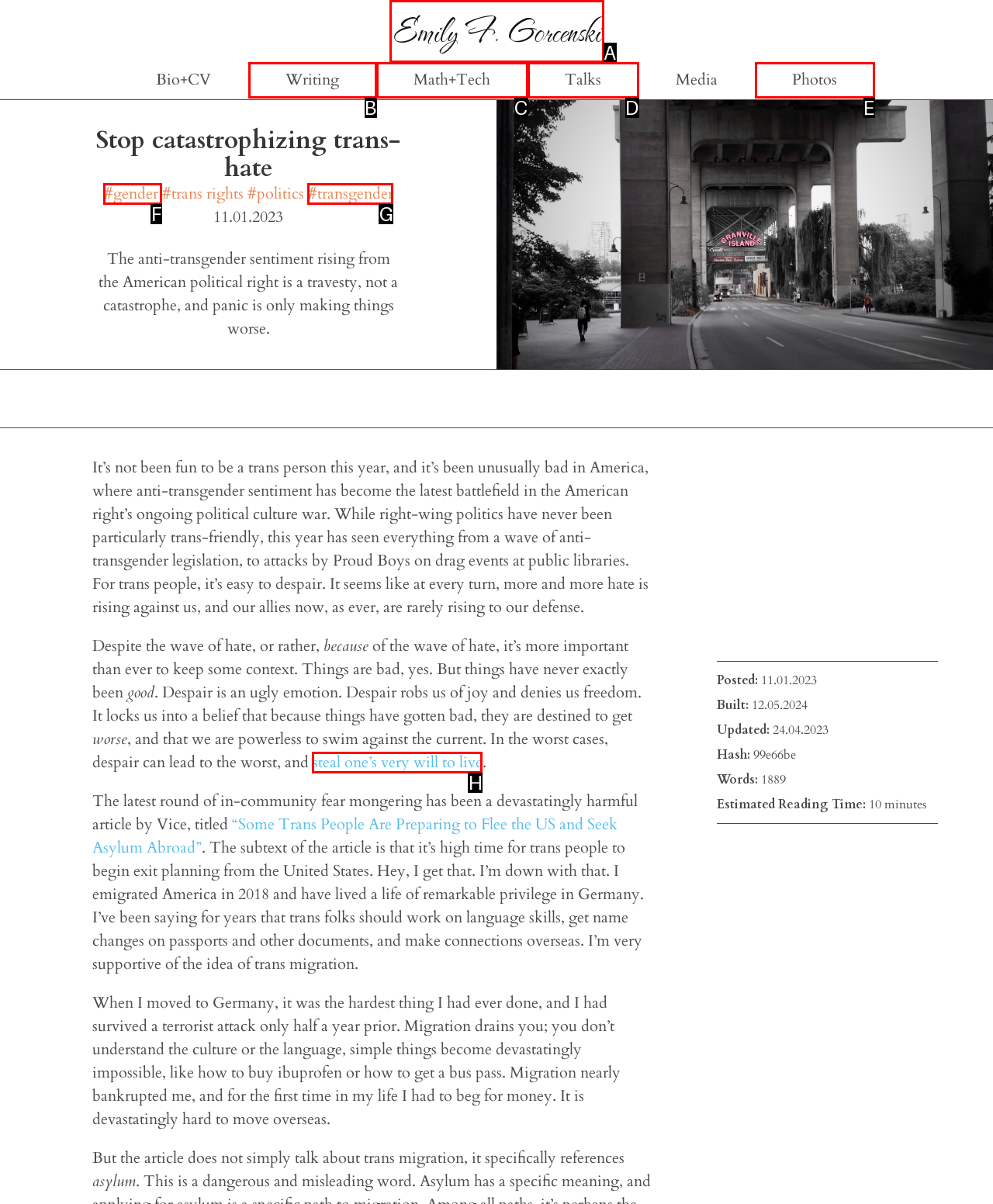Match the following description to a UI element: Emily F. Gorcenski
Provide the letter of the matching option directly.

A